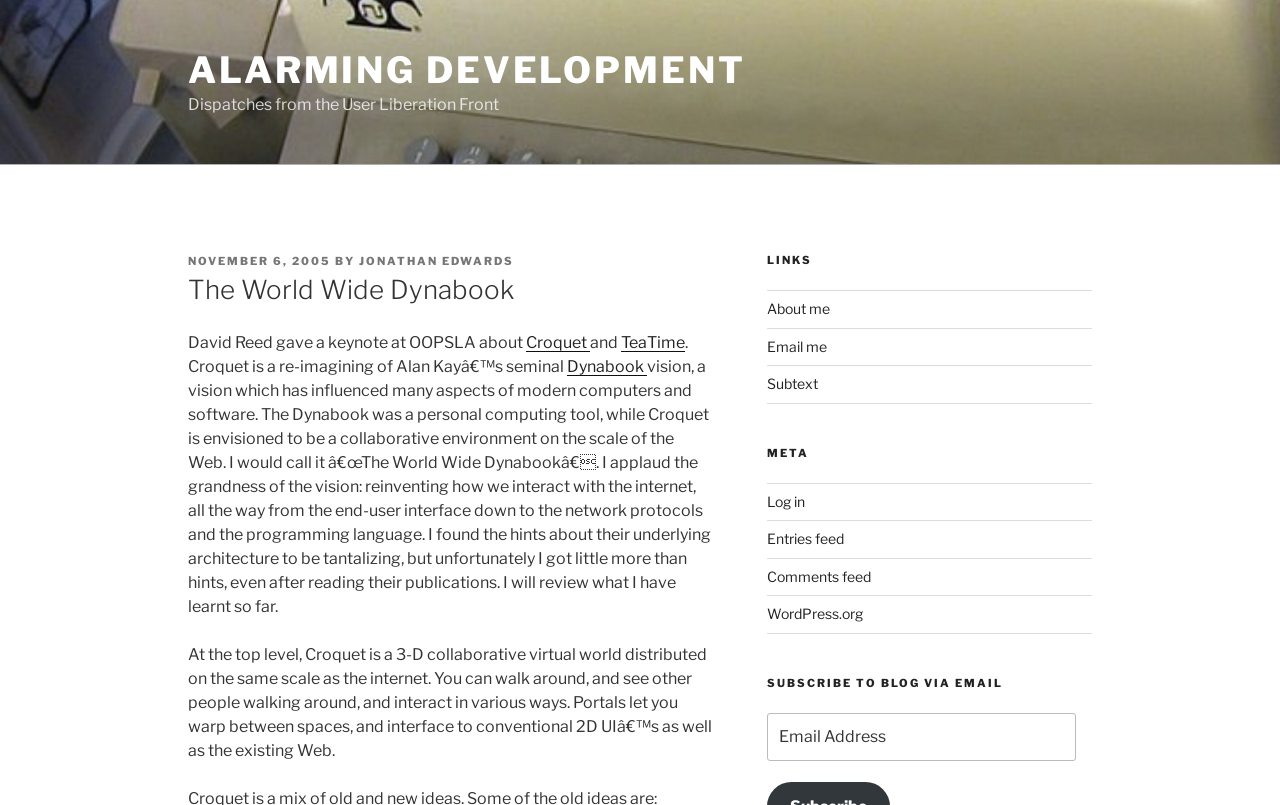What is the name of the personal computing tool?
Refer to the screenshot and deliver a thorough answer to the question presented.

I found the answer by reading the text that says 'The Dynabook was a personal computing tool...' which indicates that Dynabook is the name of the personal computing tool.